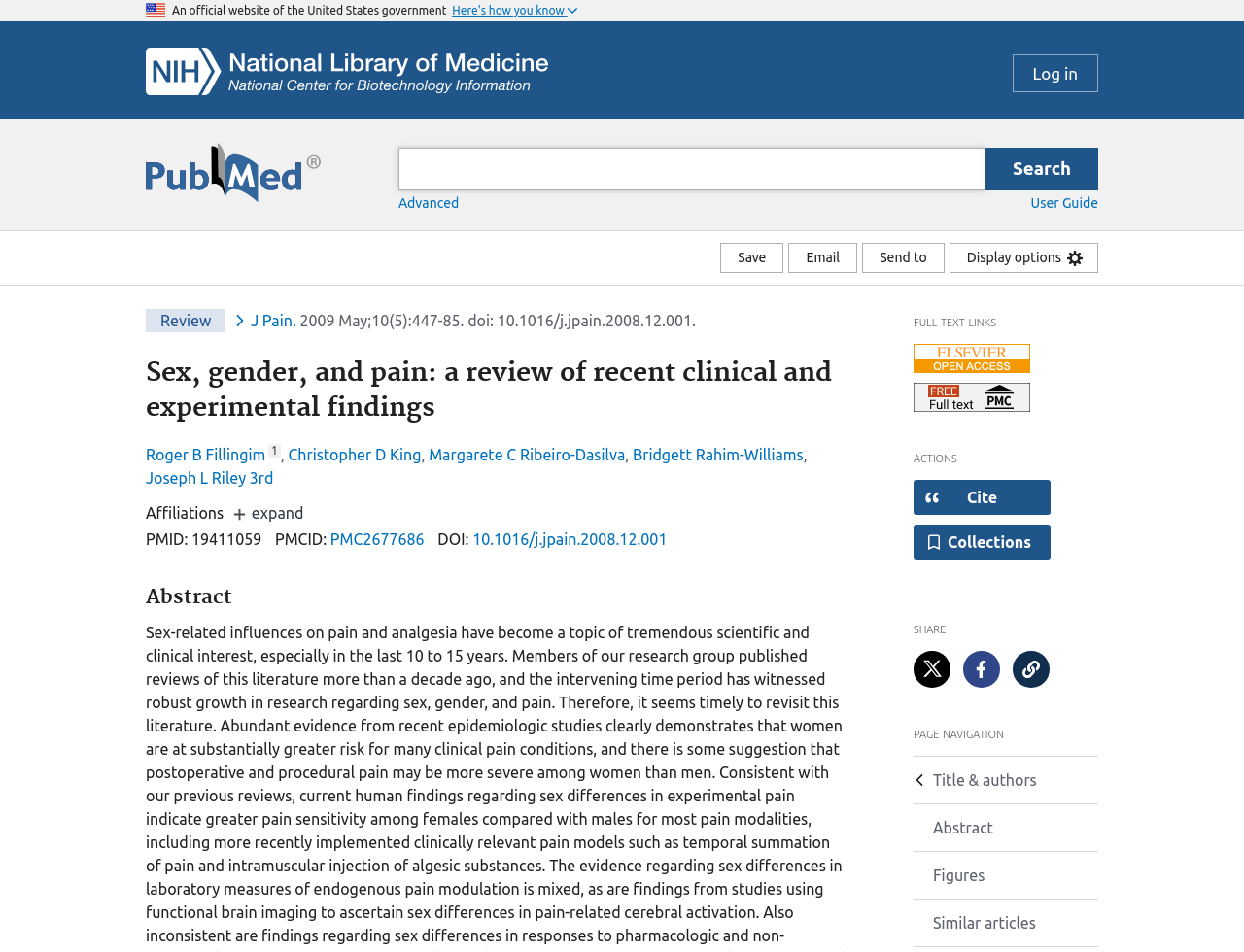What is the purpose of the 'Save' button?
Offer a detailed and full explanation in response to the question.

The purpose of the 'Save' button can be inferred by its location and context, which is in the section where the article's actions can be performed, and its label is 'Save', suggesting that it is used to save the article for later use.